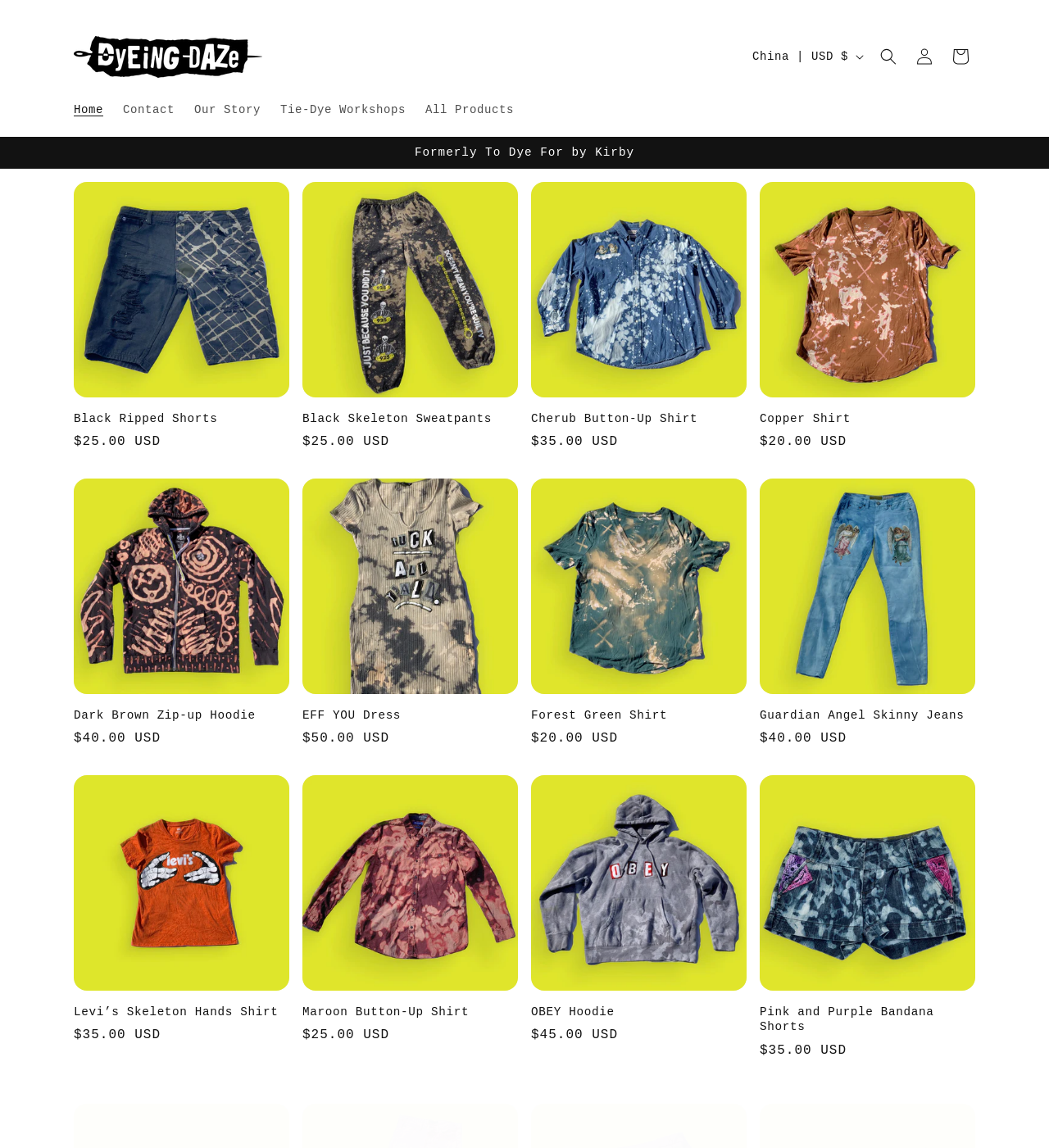Could you indicate the bounding box coordinates of the region to click in order to complete this instruction: "View Marta Timmer's glitch art".

None